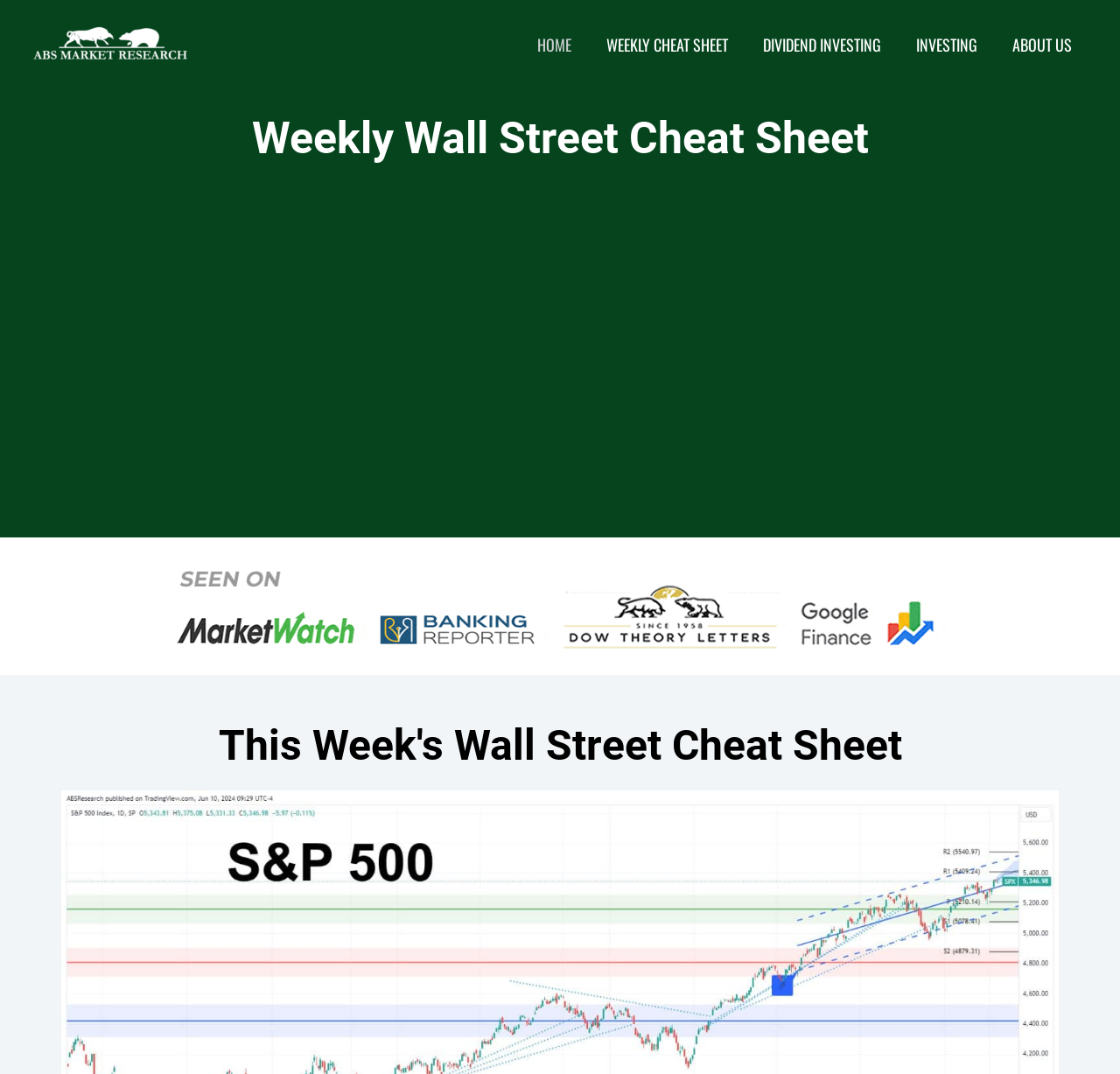What type of investing is mentioned in the navigation menu?
Carefully analyze the image and provide a thorough answer to the question.

The navigation menu at the top of the webpage contains a link to 'DIVIDEND INVESTING', indicating that this type of investing is a topic covered on the website.